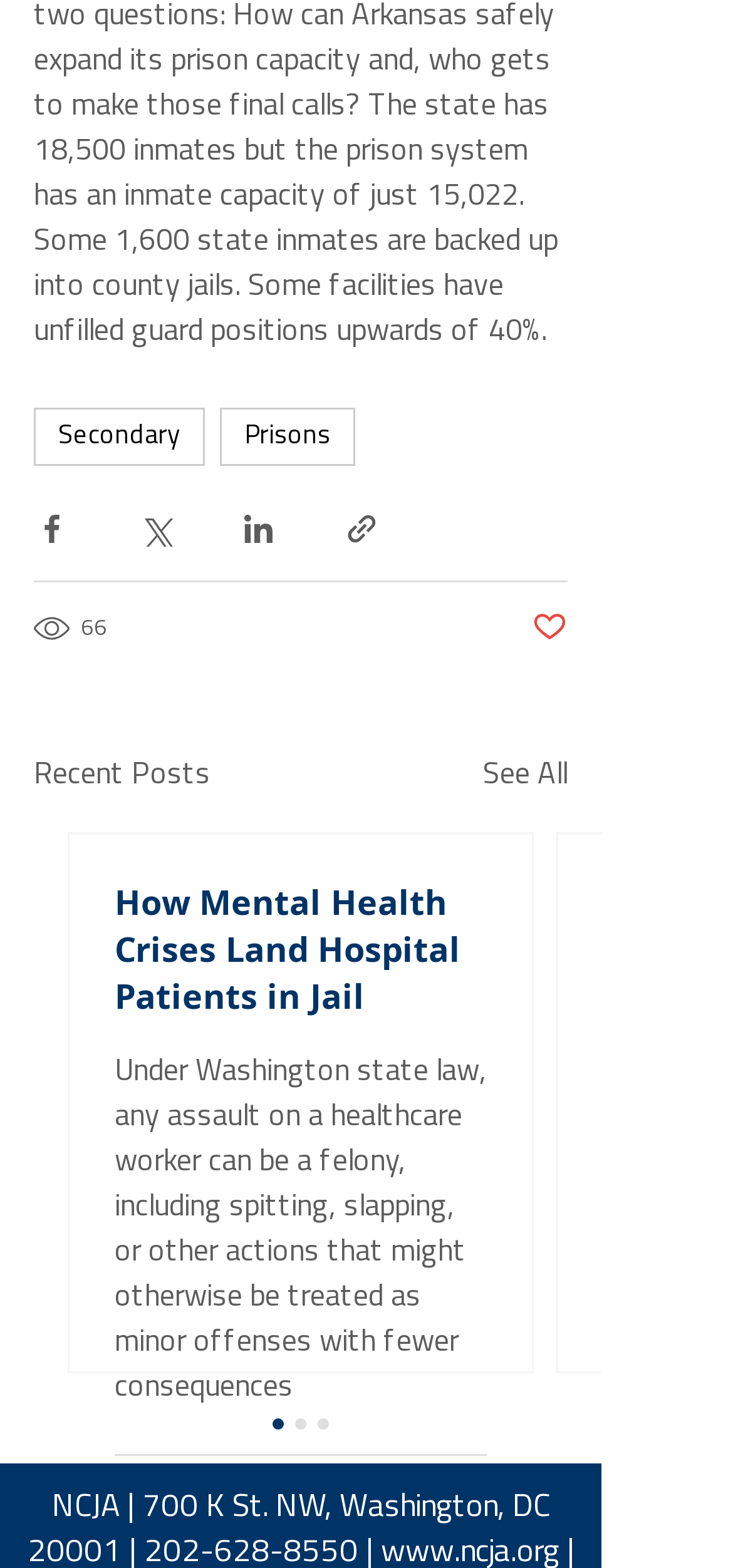Return the bounding box coordinates of the UI element that corresponds to this description: "See All". The coordinates must be given as four float numbers in the range of 0 and 1, [left, top, right, bottom].

[0.659, 0.48, 0.774, 0.509]